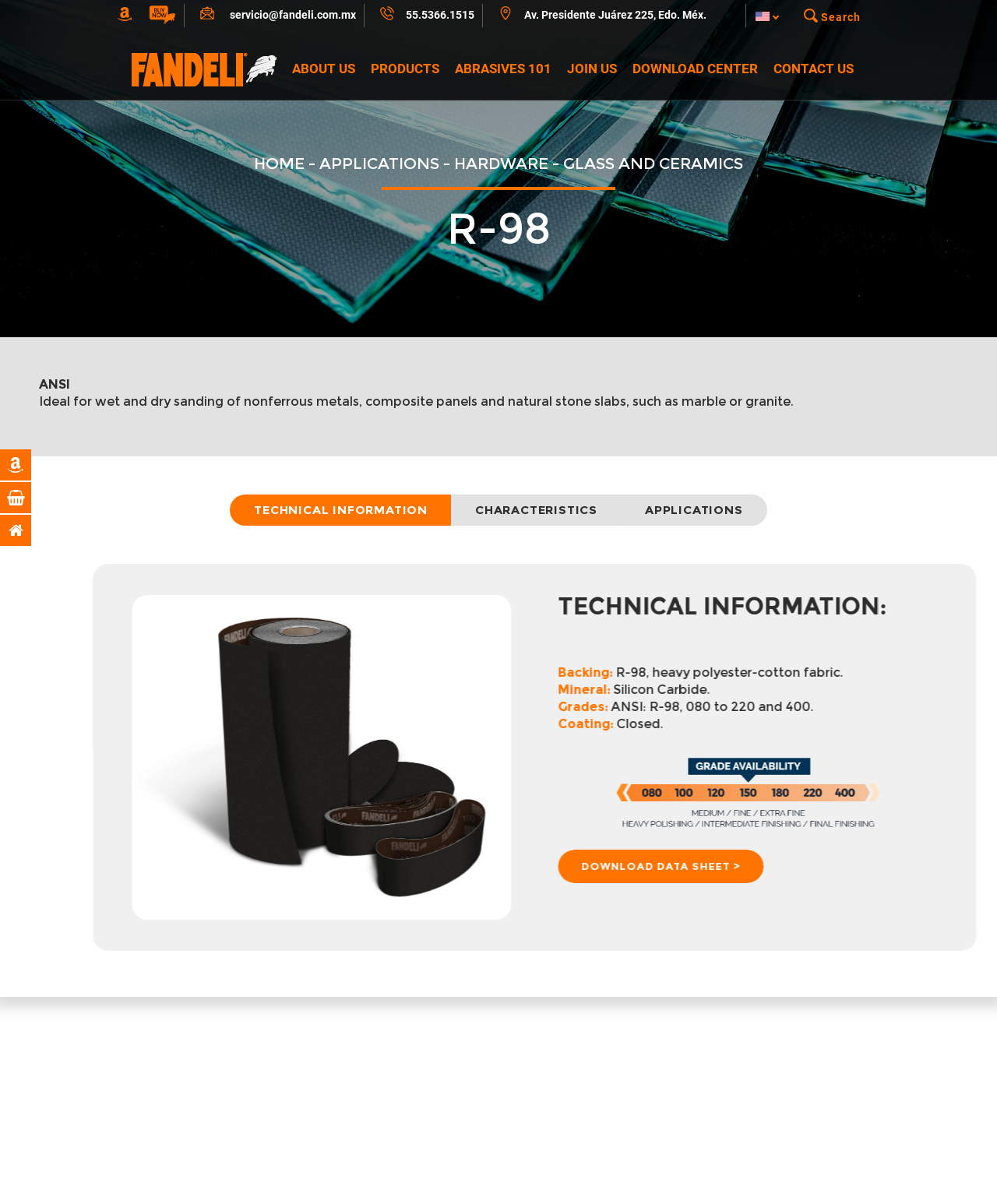Locate the bounding box coordinates of the element that should be clicked to fulfill the instruction: "Contact us through email".

[0.23, 0.003, 0.365, 0.028]